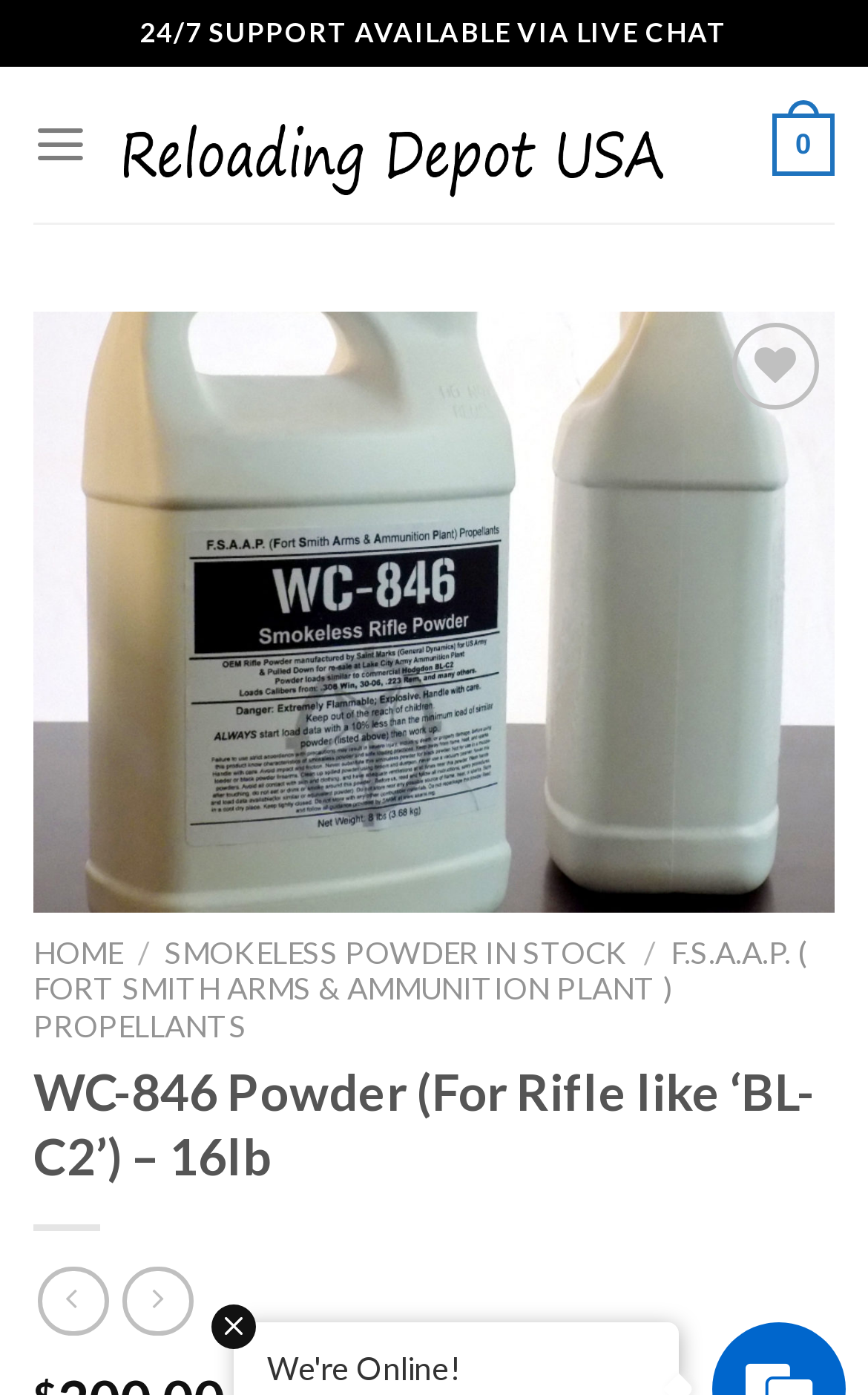Can you find the bounding box coordinates for the element that needs to be clicked to execute this instruction: "Click on 24/7 SUPPORT AVAILABLE VIA LIVE CHAT"? The coordinates should be given as four float numbers between 0 and 1, i.e., [left, top, right, bottom].

[0.161, 0.012, 0.839, 0.036]